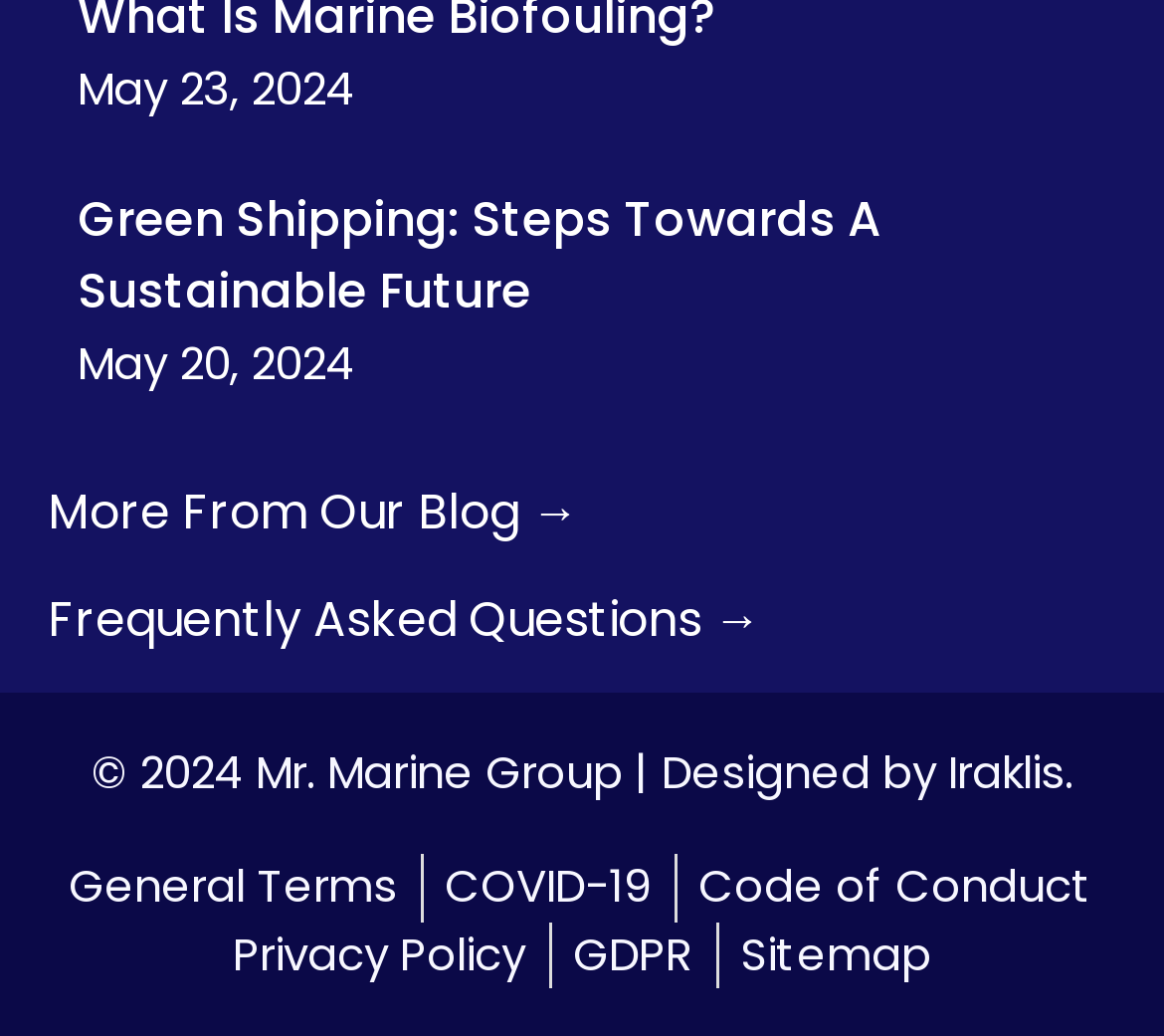Provide a brief response to the question below using a single word or phrase: 
What is the text of the 'More From Our Blog' link?

More From Our Blog →